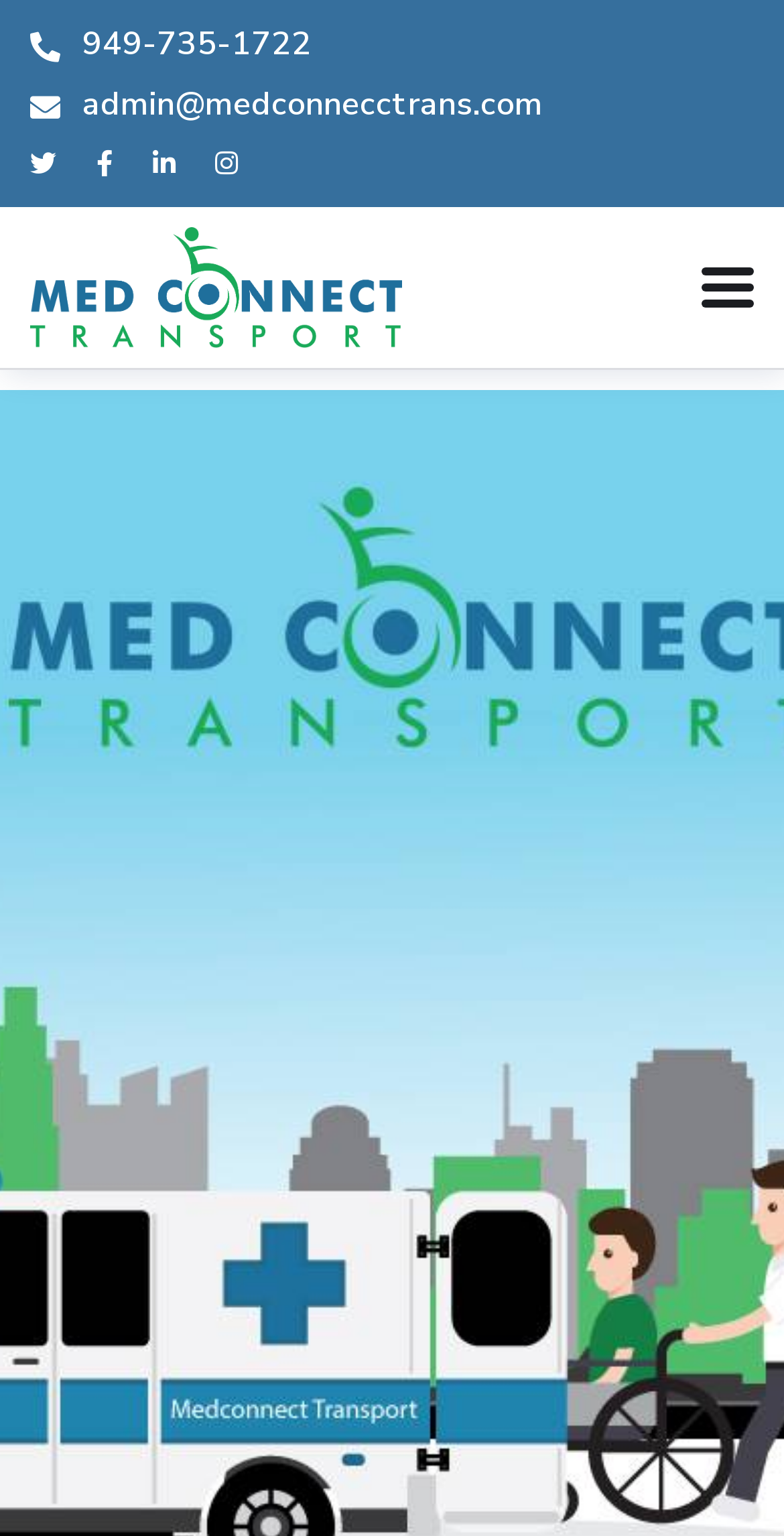Explain the contents of the webpage comprehensively.

The webpage is about Medconnecttrans, a Non-Emergency Medical Transportation (NEMT) service provider since January 2016. At the top left, there is a phone number "949-735-1722" and an email address "admin@medconnecctrans.com" displayed side by side. Below them, there are four social media icons, represented by Unicode characters, aligned horizontally. 

To the right of the social media icons, there is a link to "Medconnecttrans" with a corresponding image of the company's logo. The logo is positioned slightly above the link text. 

At the top right corner, there is an empty button. 

At the bottom of the page, there is another icon, represented by a Unicode character, positioned near the right edge of the page.